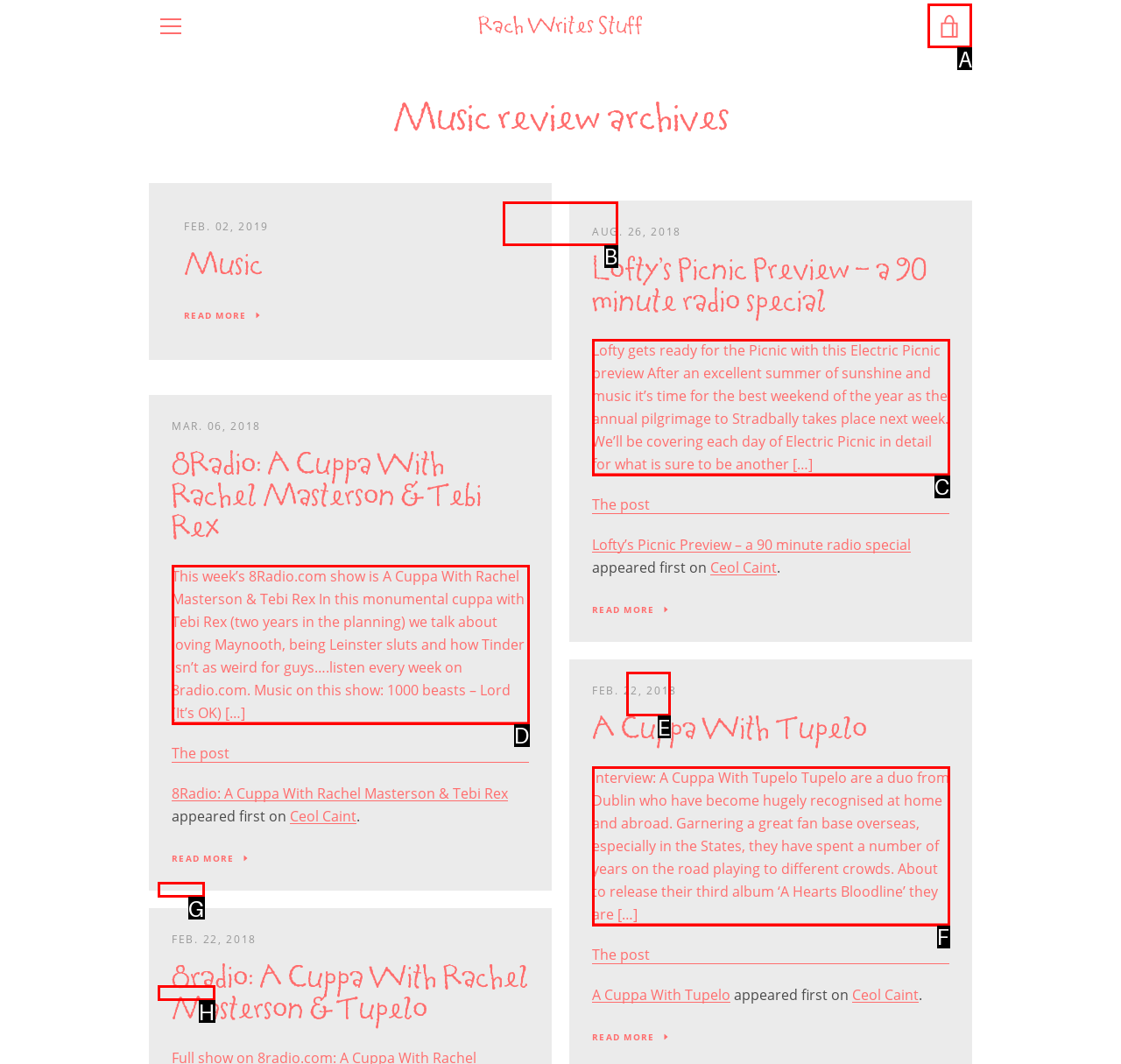Identify the HTML element to select in order to accomplish the following task: View the CART
Reply with the letter of the chosen option from the given choices directly.

A